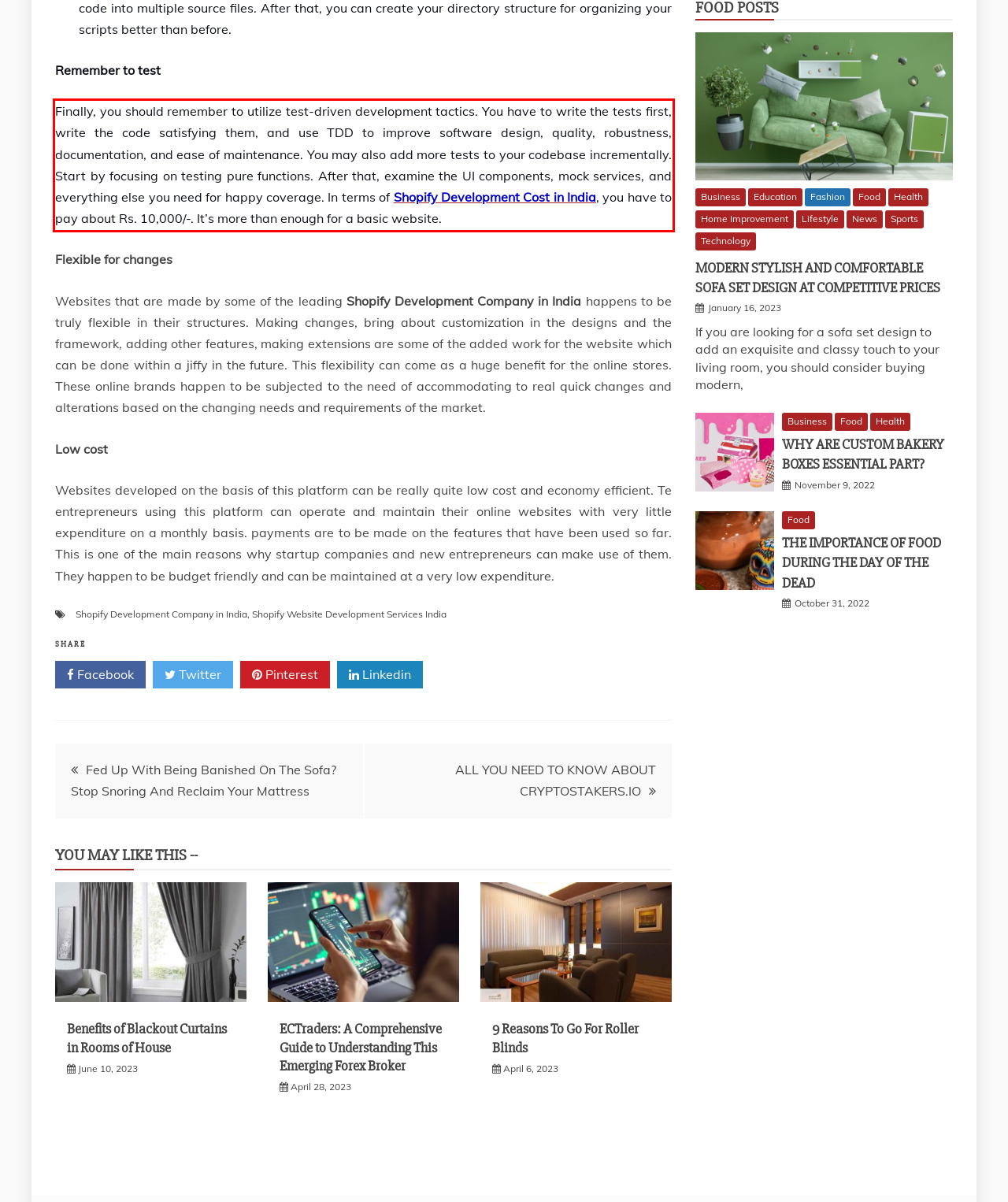Using the provided screenshot, read and generate the text content within the red-bordered area.

Finally, you should remember to utilize test-driven development tactics. You have to write the tests first, write the code satisfying them, and use TDD to improve software design, quality, robustness, documentation, and ease of maintenance. You may also add more tests to your codebase incrementally. Start by focusing on testing pure functions. After that, examine the UI components, mock services, and everything else you need for happy coverage. In terms of Shopify Development Cost in India, you have to pay about Rs. 10,000/-. It’s more than enough for a basic website.